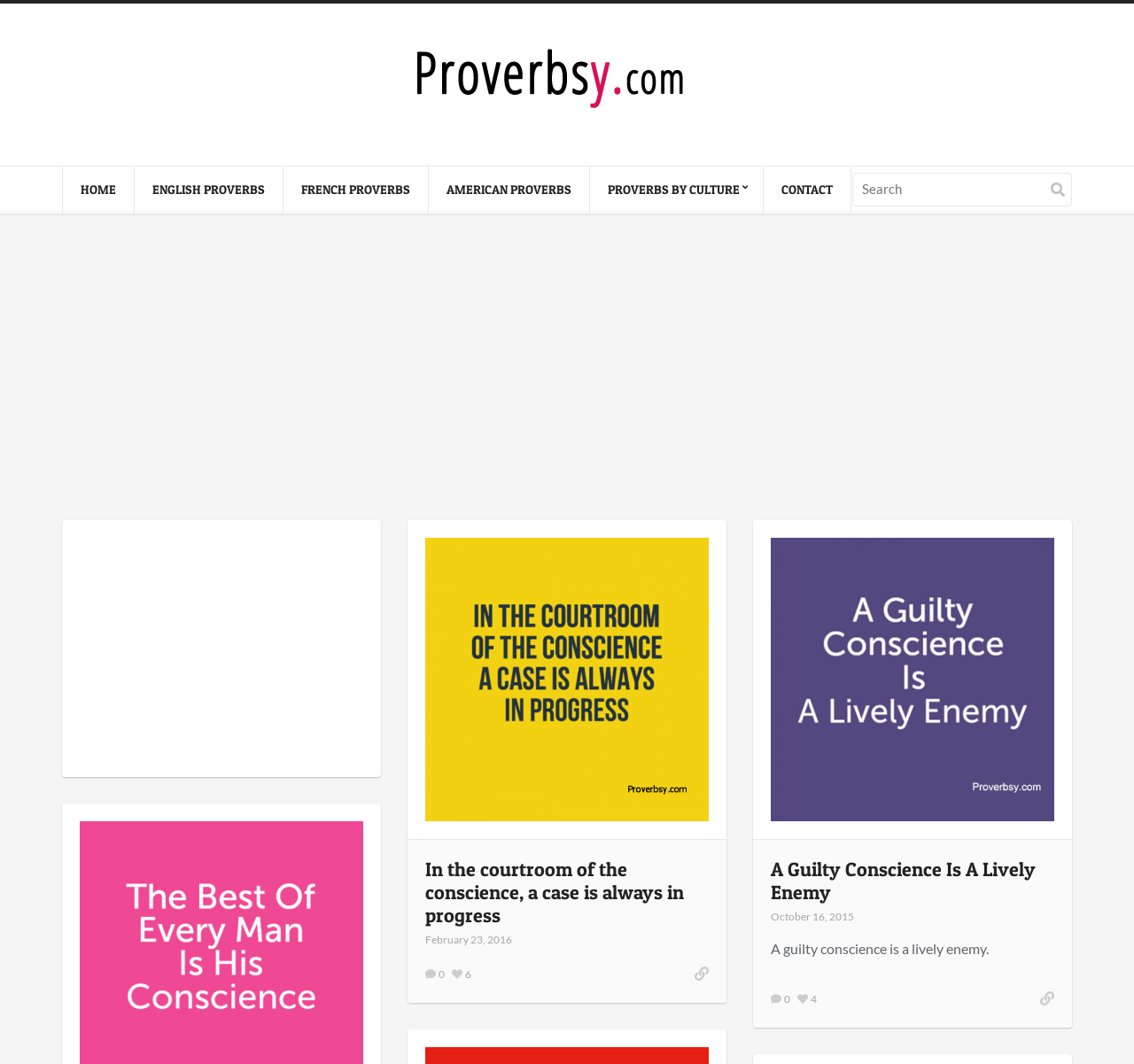Could you please study the image and provide a detailed answer to the question:
What is the purpose of the textbox on the top right?

I noticed that the textbox has a bounding box coordinate of [0.752, 0.162, 0.945, 0.194] and its description is 'Search', indicating that it is used for searching purposes.